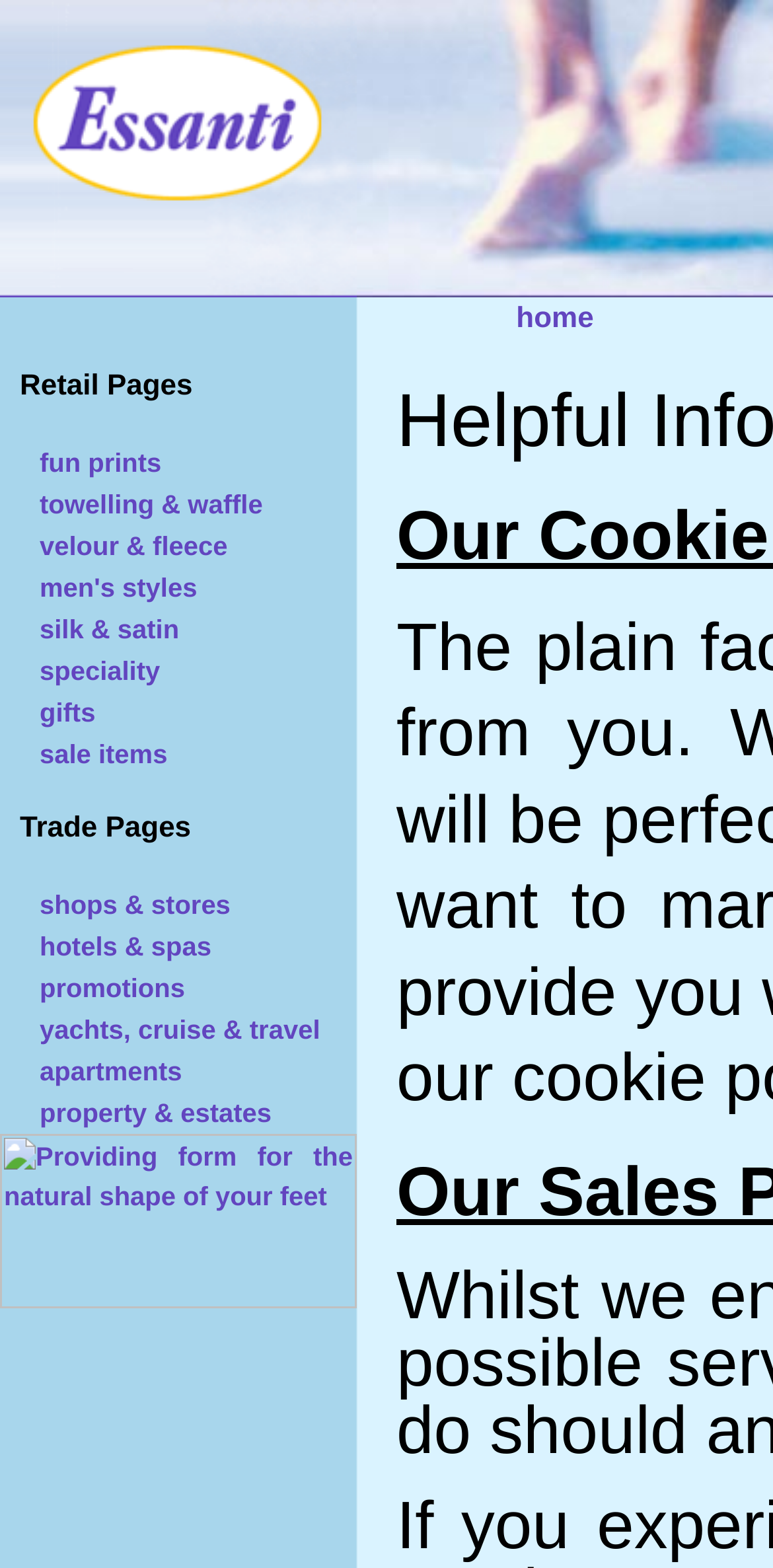Identify the bounding box coordinates of the region that needs to be clicked to carry out this instruction: "view men's styles". Provide these coordinates as four float numbers ranging from 0 to 1, i.e., [left, top, right, bottom].

[0.051, 0.365, 0.255, 0.384]